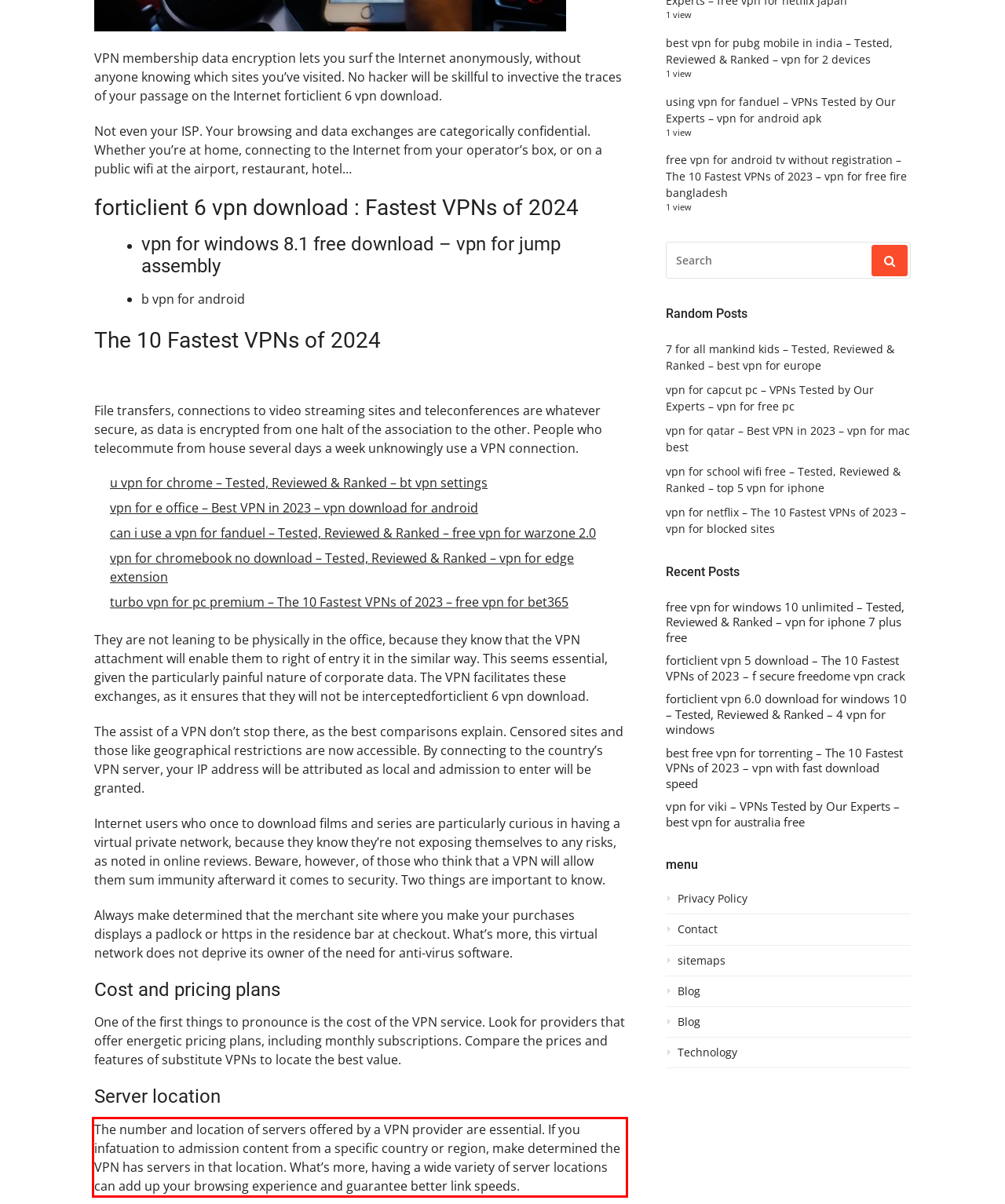Analyze the screenshot of the webpage that features a red bounding box and recognize the text content enclosed within this red bounding box.

The number and location of servers offered by a VPN provider are essential. If you infatuation to admission content from a specific country or region, make determined the VPN has servers in that location. What’s more, having a wide variety of server locations can add up your browsing experience and guarantee better link speeds.